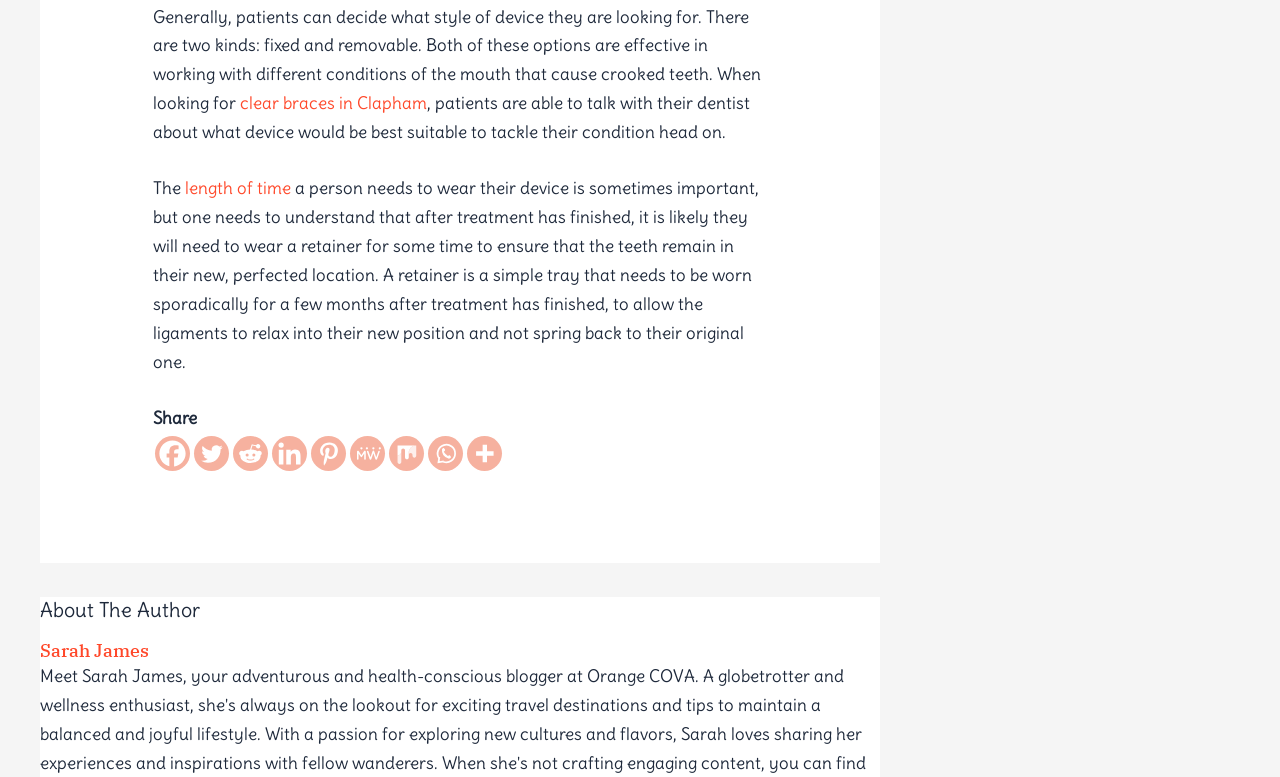Find the bounding box coordinates for the area that must be clicked to perform this action: "Share on Facebook".

[0.121, 0.561, 0.149, 0.606]